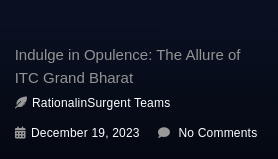How many comments are on the post?
Could you answer the question with a detailed and thorough explanation?

The date of publication is December 19, 2023, and it highlights that there are currently no comments on the post.